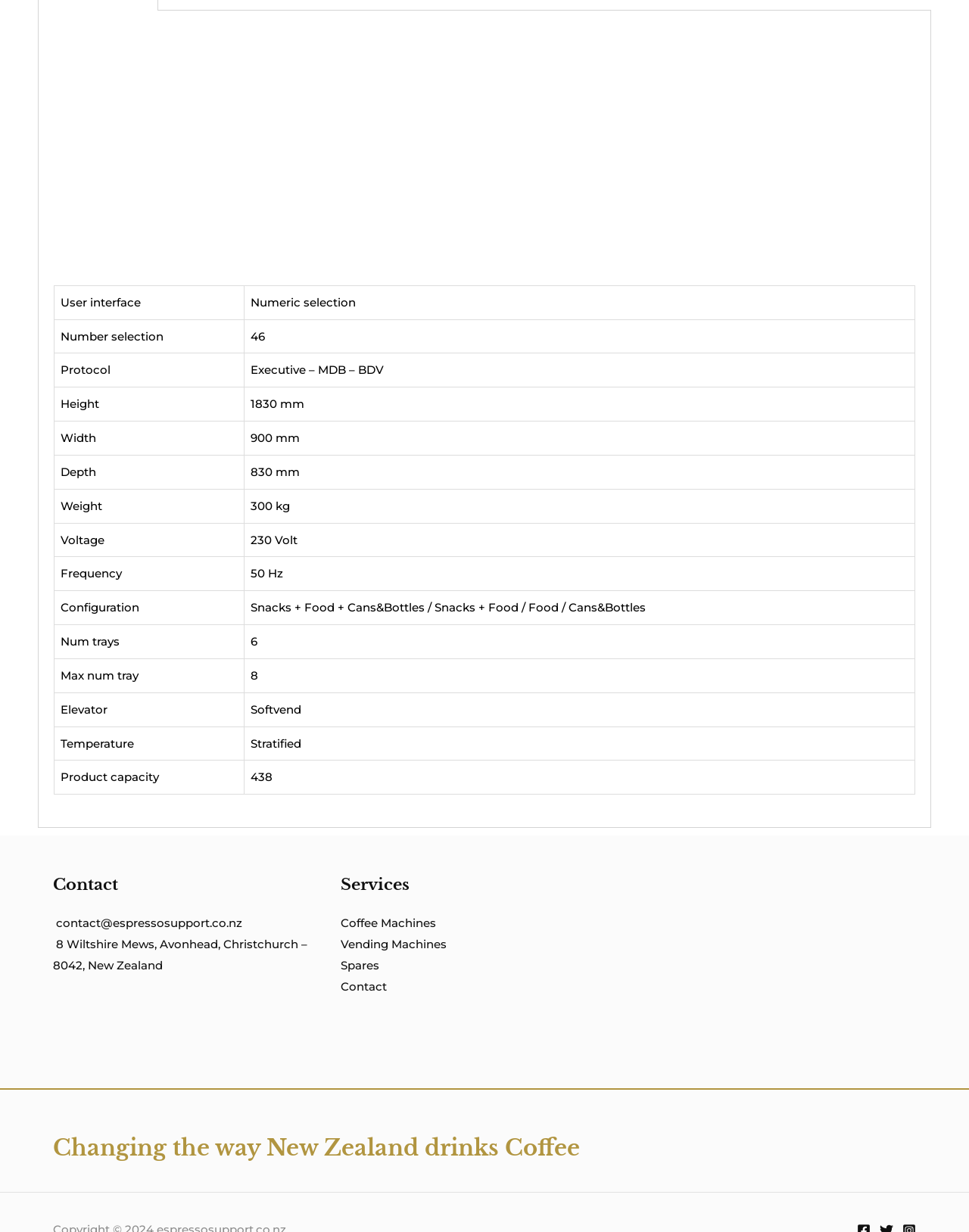What is the name of the tabpanel?
From the screenshot, supply a one-word or short-phrase answer.

Orchestra ETL